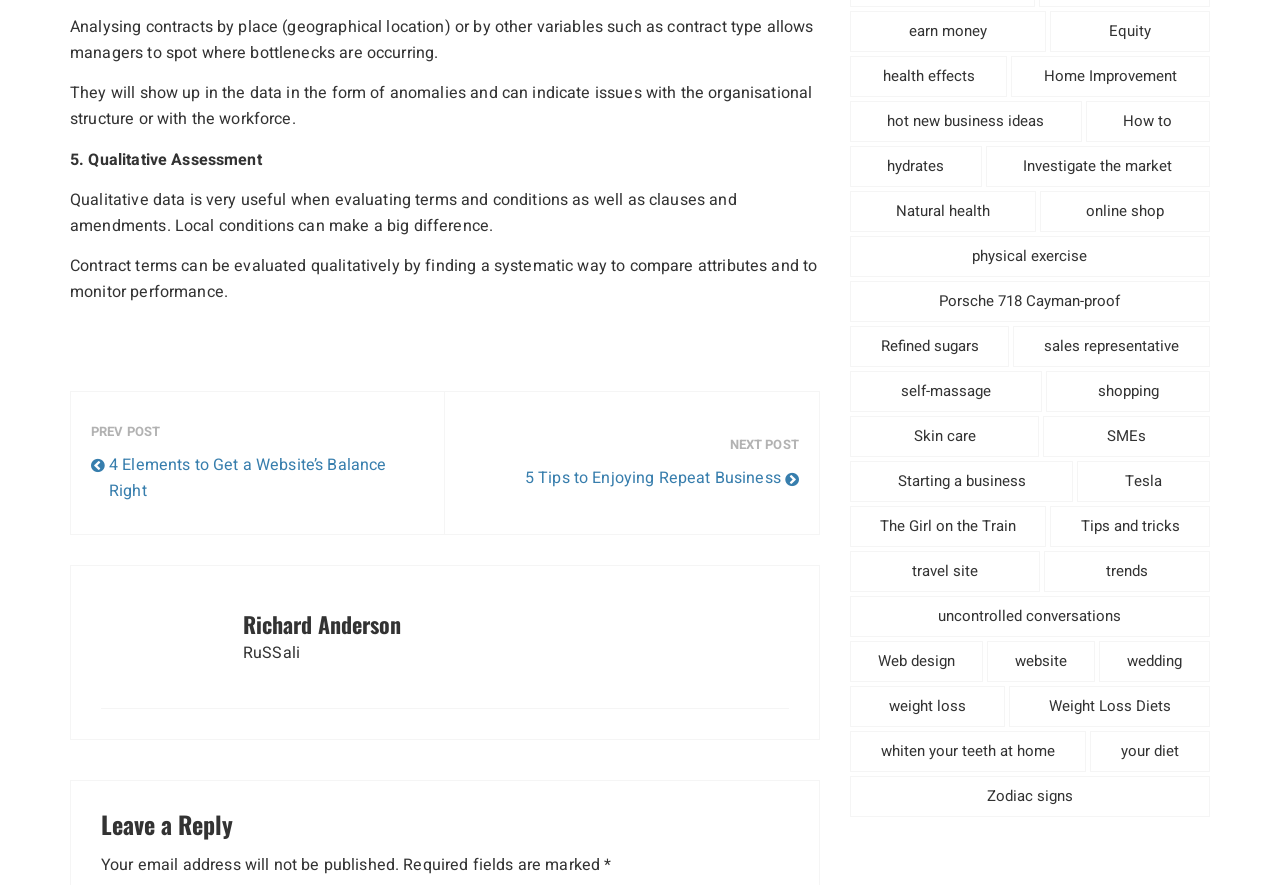What is the purpose of the 'Leave a Reply' section?
We need a detailed and exhaustive answer to the question. Please elaborate.

The 'Leave a Reply' section is likely intended for users to comment on the post, as it is a common feature in blog posts and articles.